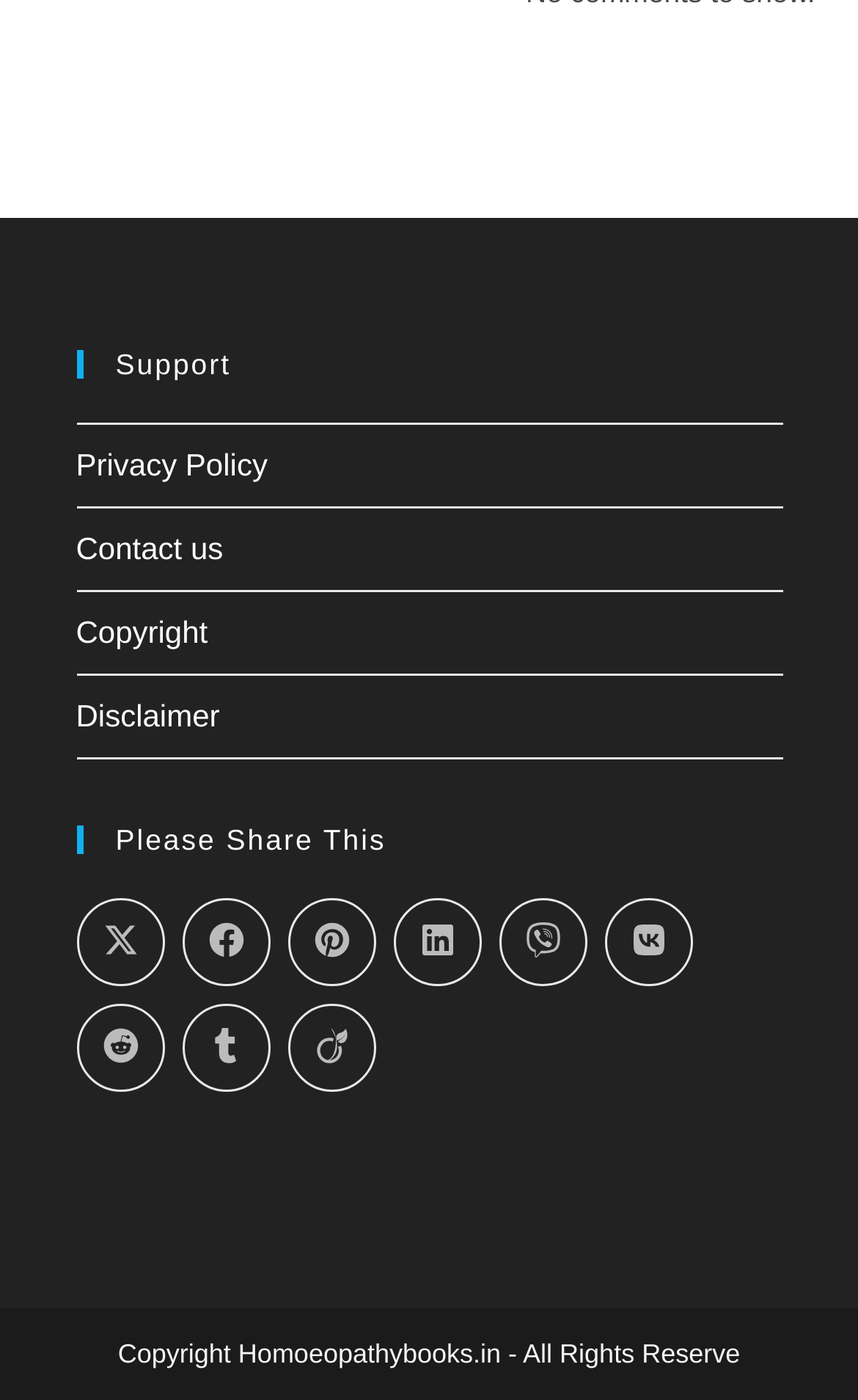Please determine the bounding box coordinates of the element's region to click in order to carry out the following instruction: "Click on 'Privacy Policy'". The coordinates should be four float numbers between 0 and 1, i.e., [left, top, right, bottom].

[0.088, 0.318, 0.312, 0.344]